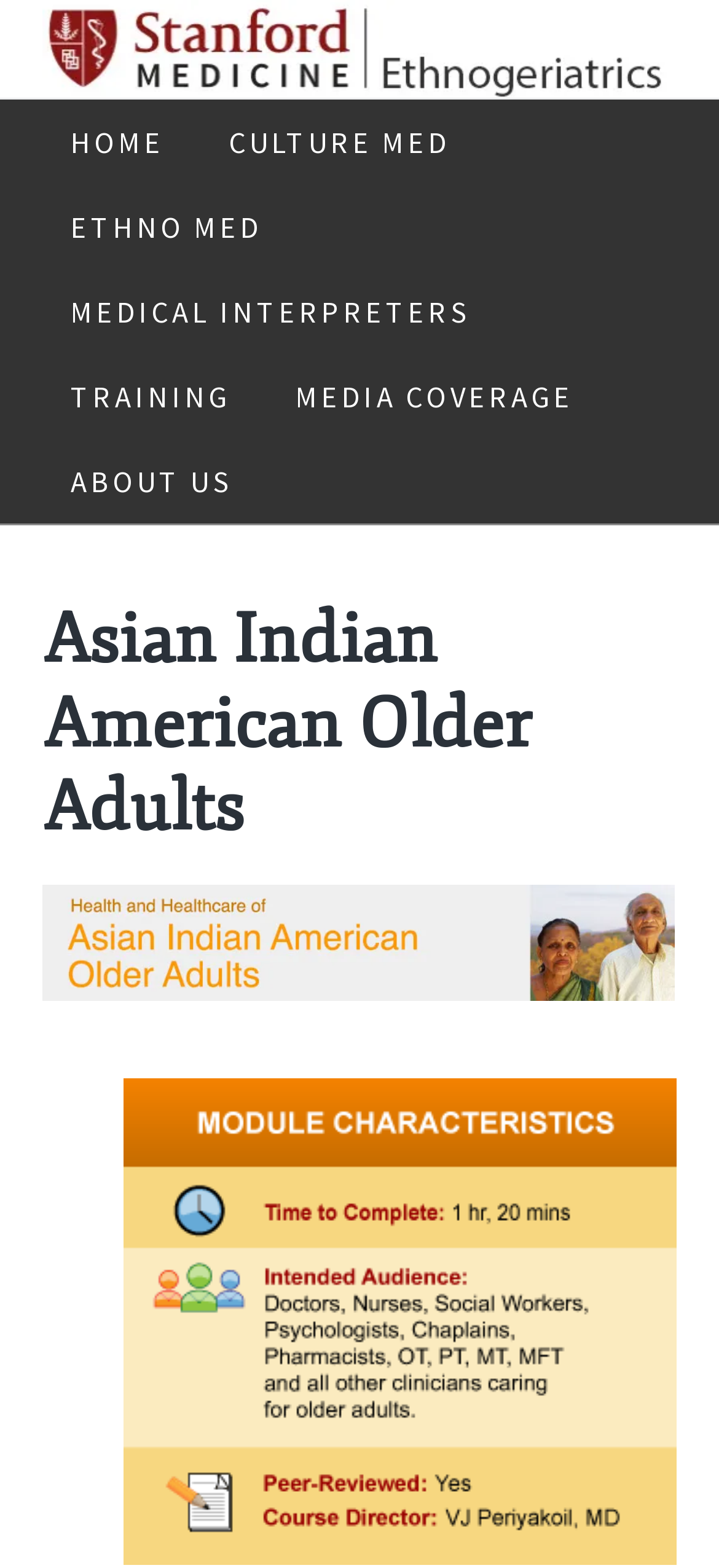What is the first link on the top left?
Using the screenshot, give a one-word or short phrase answer.

Skip to primary navigation